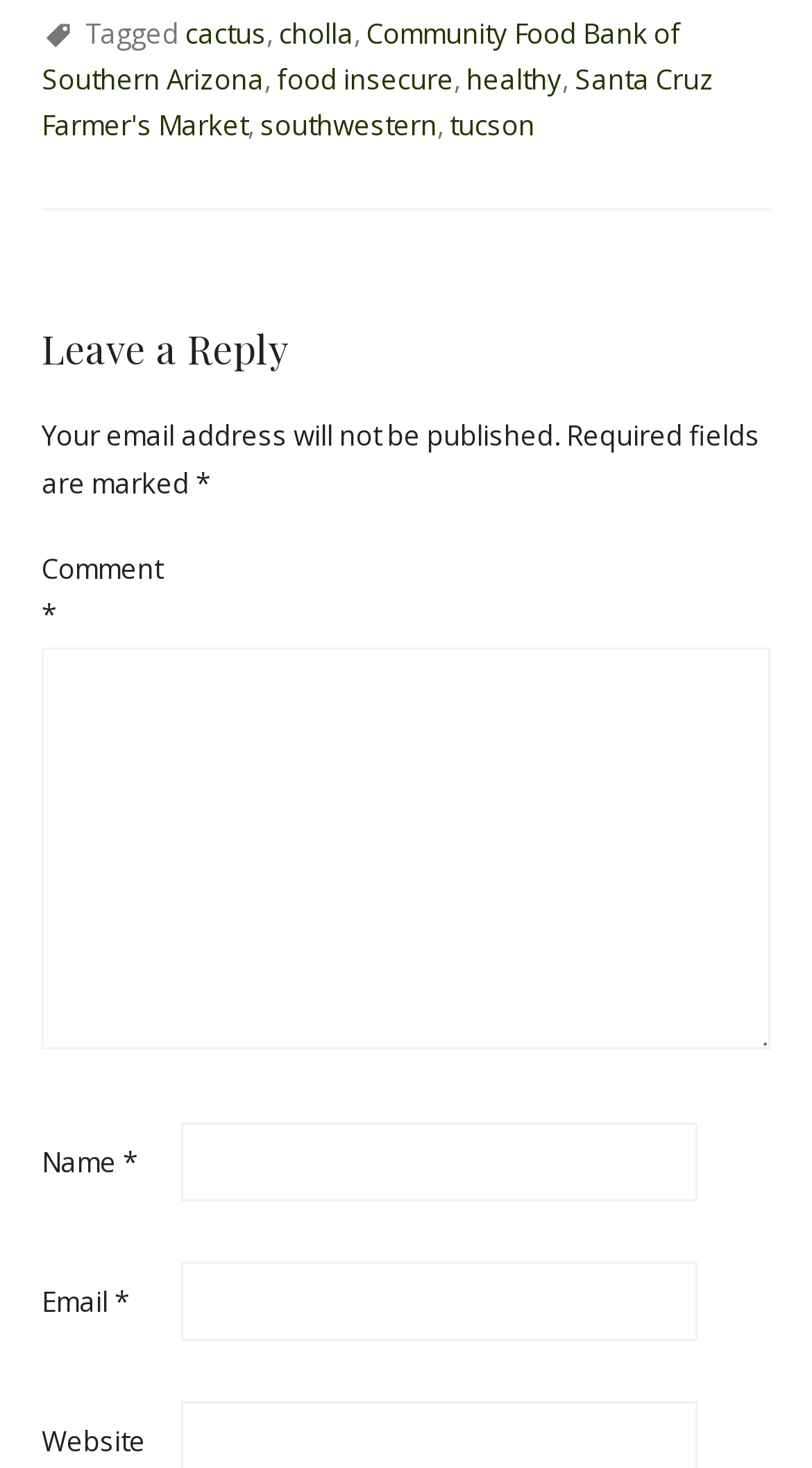Determine the bounding box coordinates of the element's region needed to click to follow the instruction: "Click on the link 'cactus'". Provide these coordinates as four float numbers between 0 and 1, formatted as [left, top, right, bottom].

[0.228, 0.009, 0.328, 0.035]